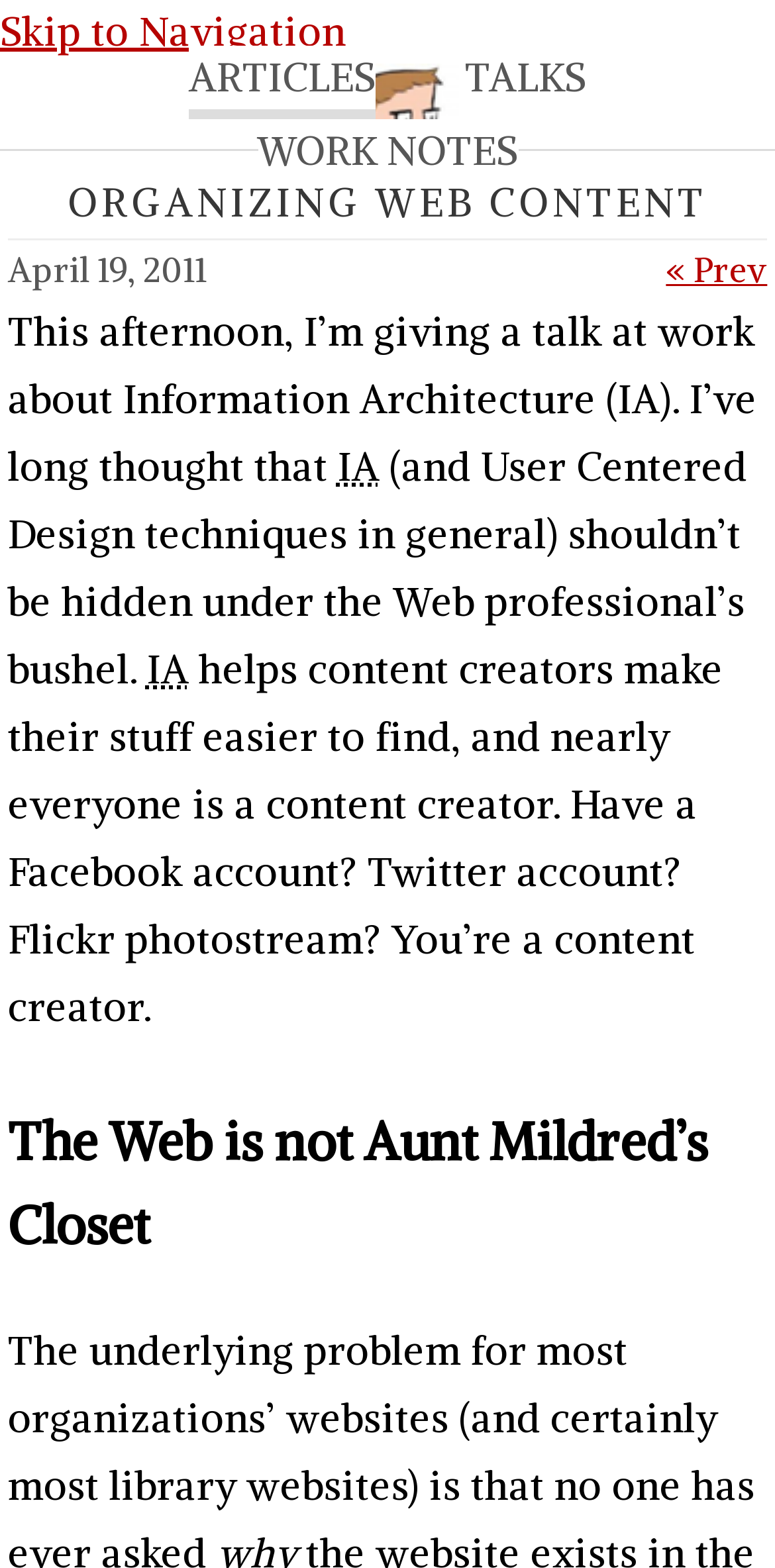Bounding box coordinates are specified in the format (top-left x, top-left y, bottom-right x, bottom-right y). All values are floating point numbers bounded between 0 and 1. Please provide the bounding box coordinate of the region this sentence describes: Organizing Web Content

[0.087, 0.113, 0.913, 0.144]